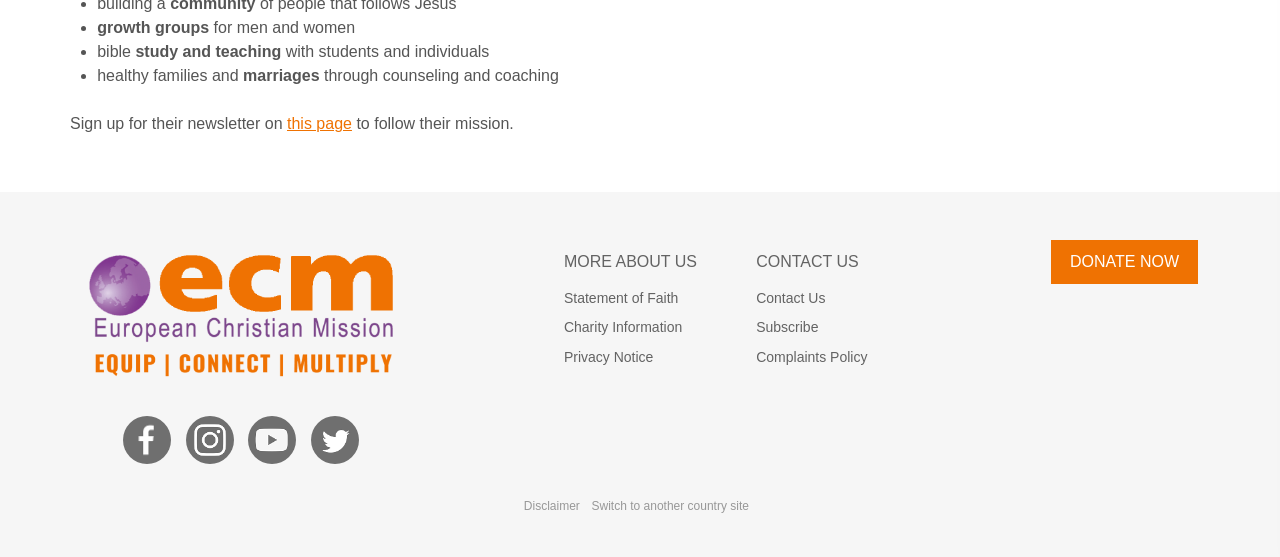What are the main categories of services offered?
Respond to the question with a single word or phrase according to the image.

Growth groups, Bible study, Healthy families